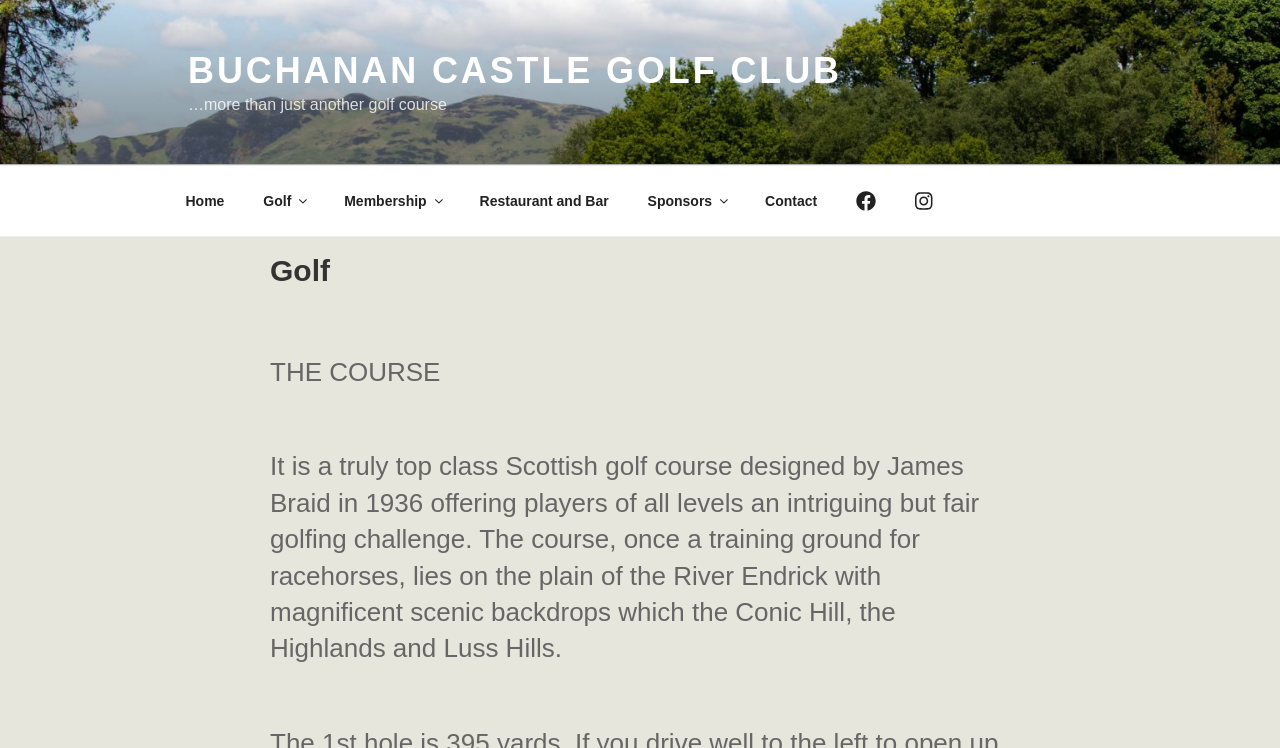Based on the image, please respond to the question with as much detail as possible:
What is the name of the river mentioned on the page?

I found the answer by reading the text of the heading element that describes the golf course, which mentions 'the plain of the River Endrick'.